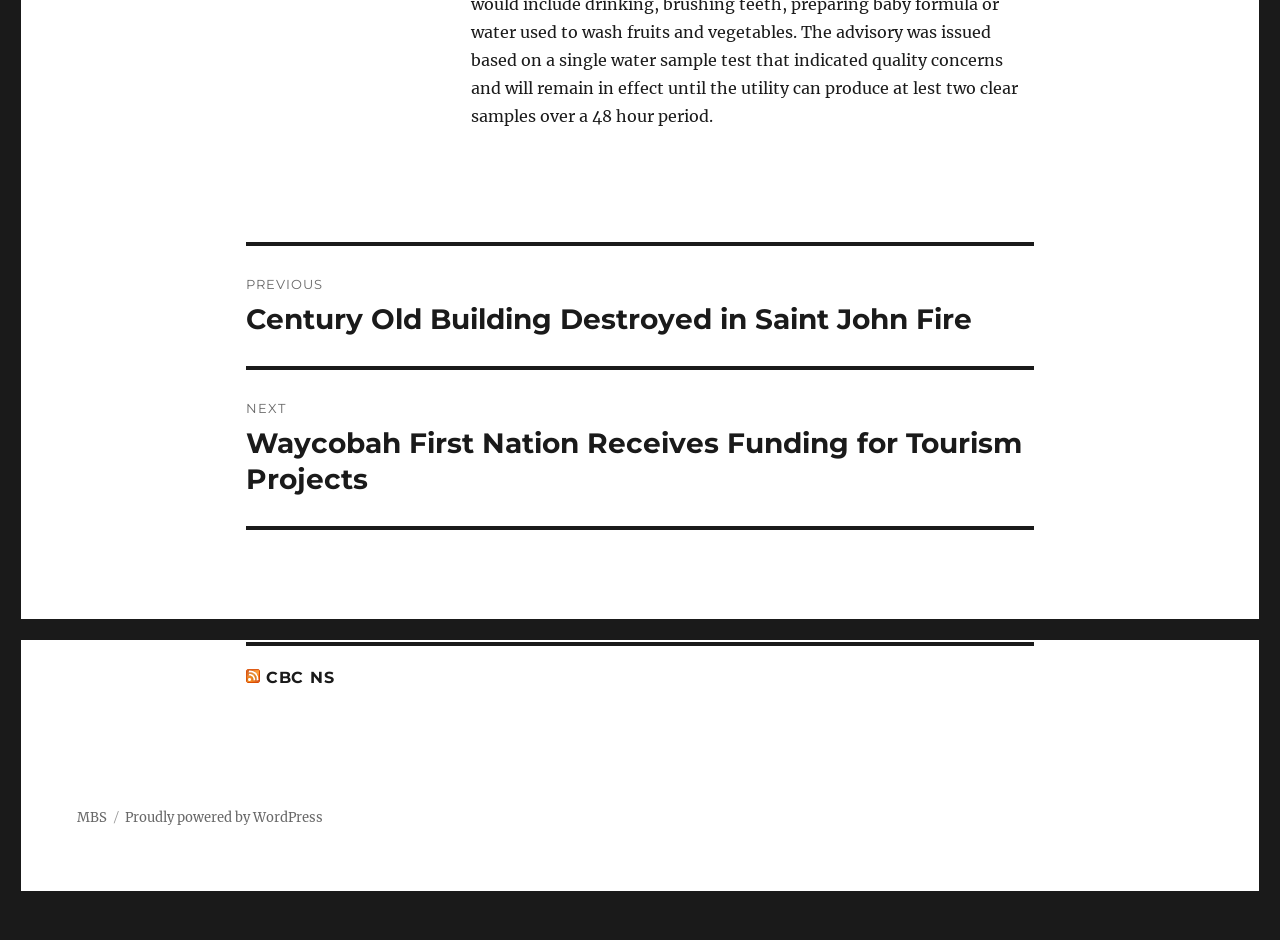Identify the bounding box coordinates for the UI element mentioned here: "Sciences". Provide the coordinates as four float values between 0 and 1, i.e., [left, top, right, bottom].

None